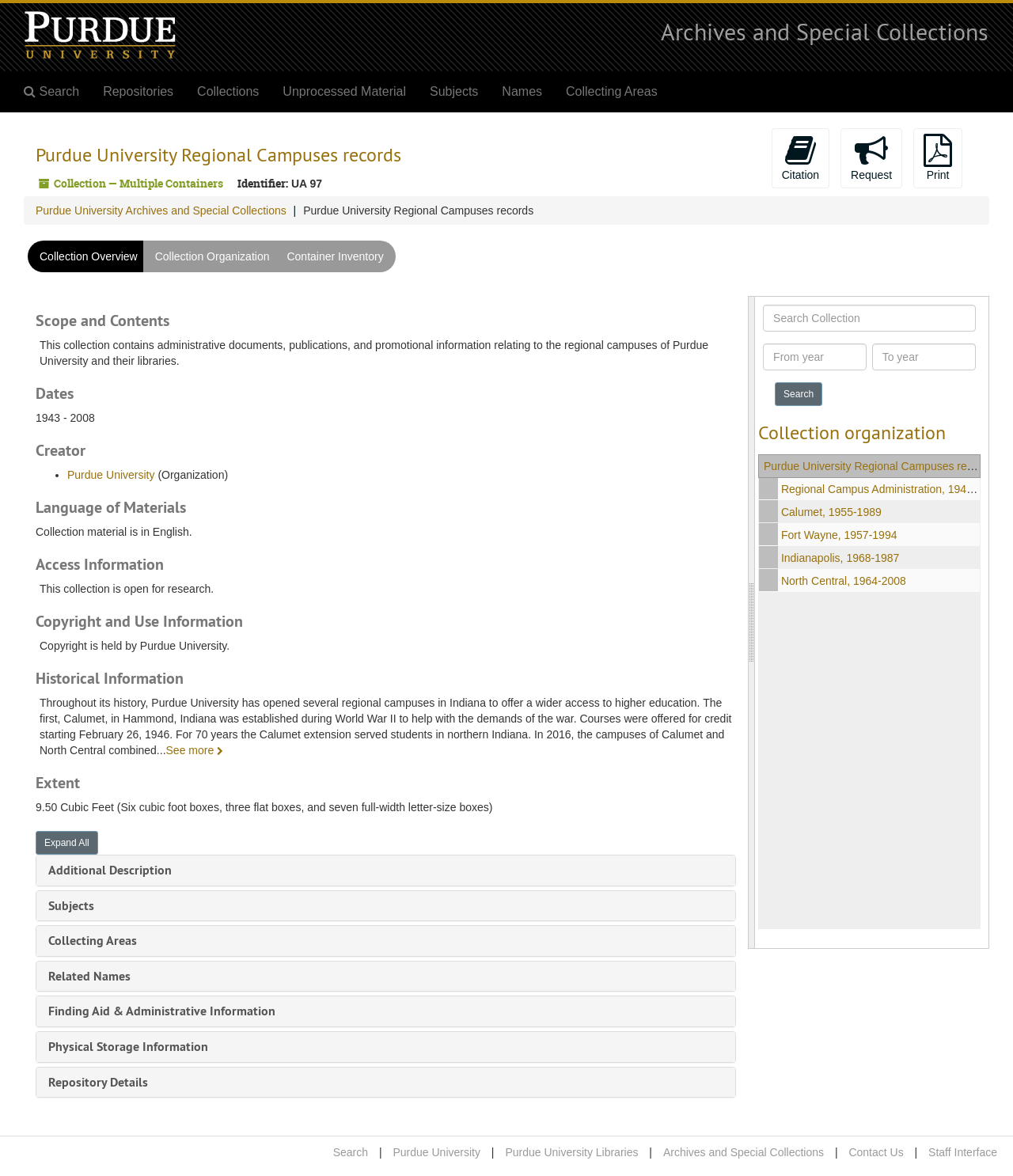Locate the bounding box coordinates of the area where you should click to accomplish the instruction: "Request".

[0.83, 0.109, 0.891, 0.16]